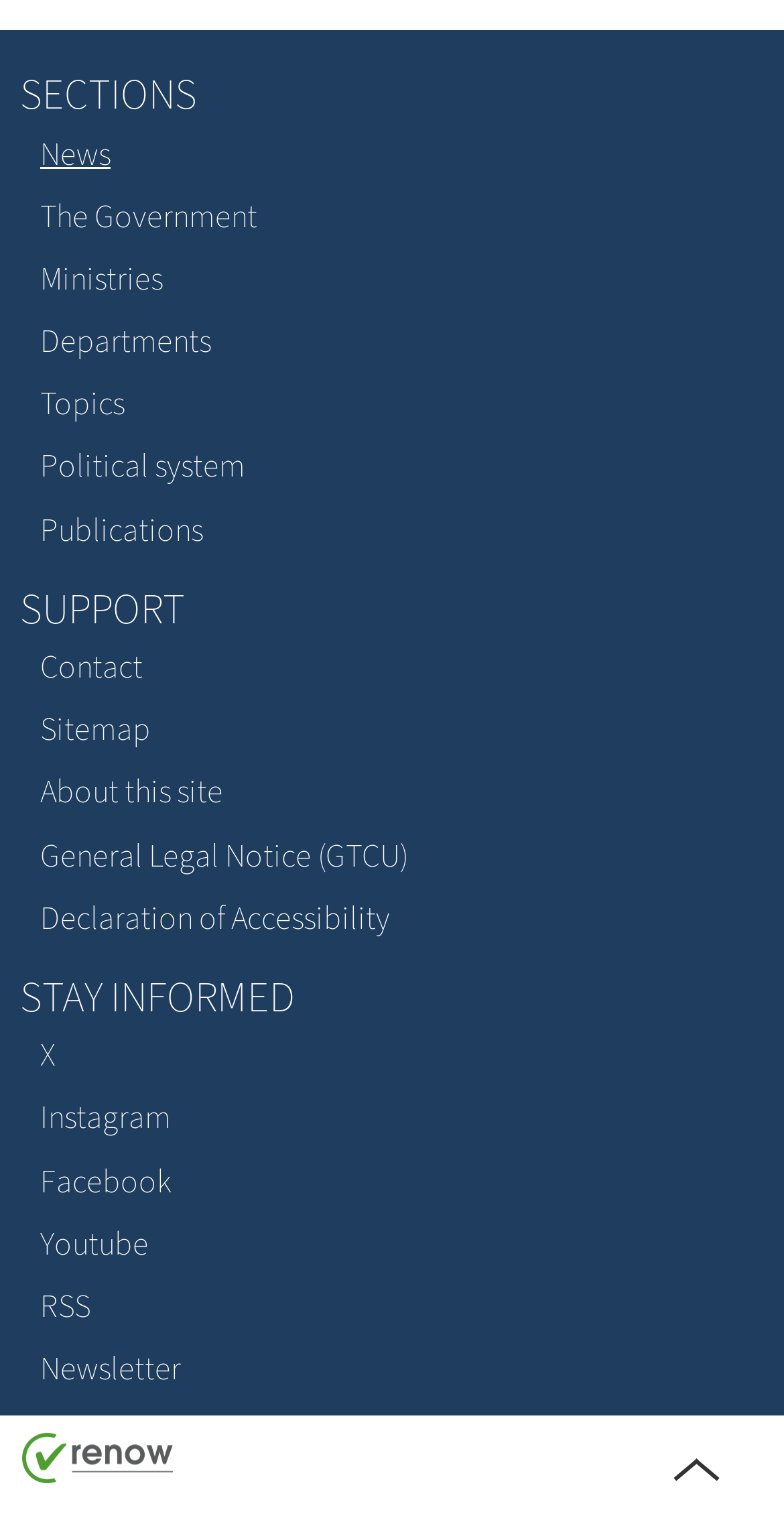Given the element description: "Political system", predict the bounding box coordinates of the UI element it refers to, using four float numbers between 0 and 1, i.e., [left, top, right, bottom].

[0.026, 0.287, 0.974, 0.328]